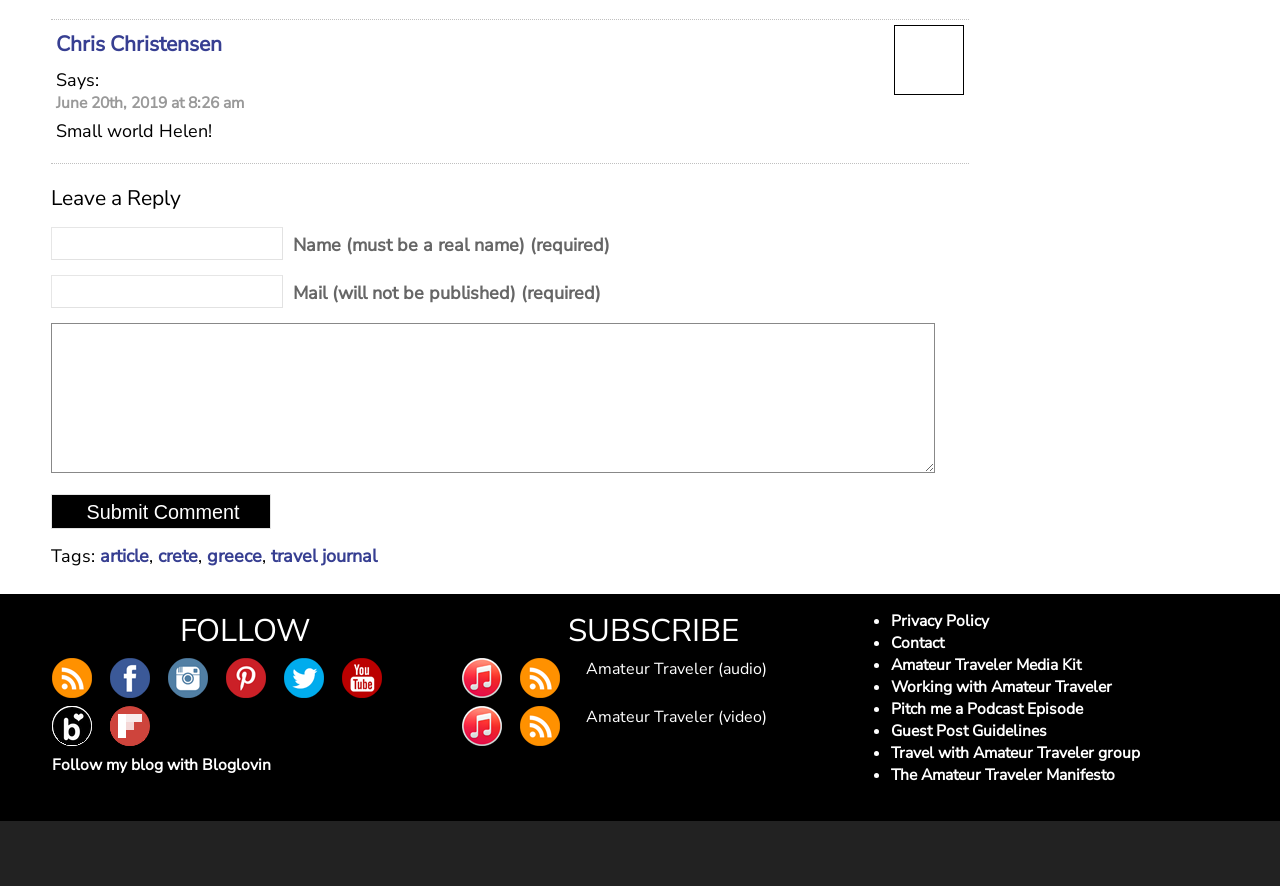Answer the question below using just one word or a short phrase: 
What are the social media platforms listed?

Facebook, Instagram, Pinterest, Twitter, Youtube